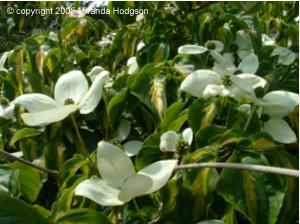What color are the leaves during autumn?
Using the image as a reference, give an elaborate response to the question.

The caption describes the unique foliage features of the shrub, stating that the dark green leaves splashed with yellow transform to red and purple hues during the autumn.